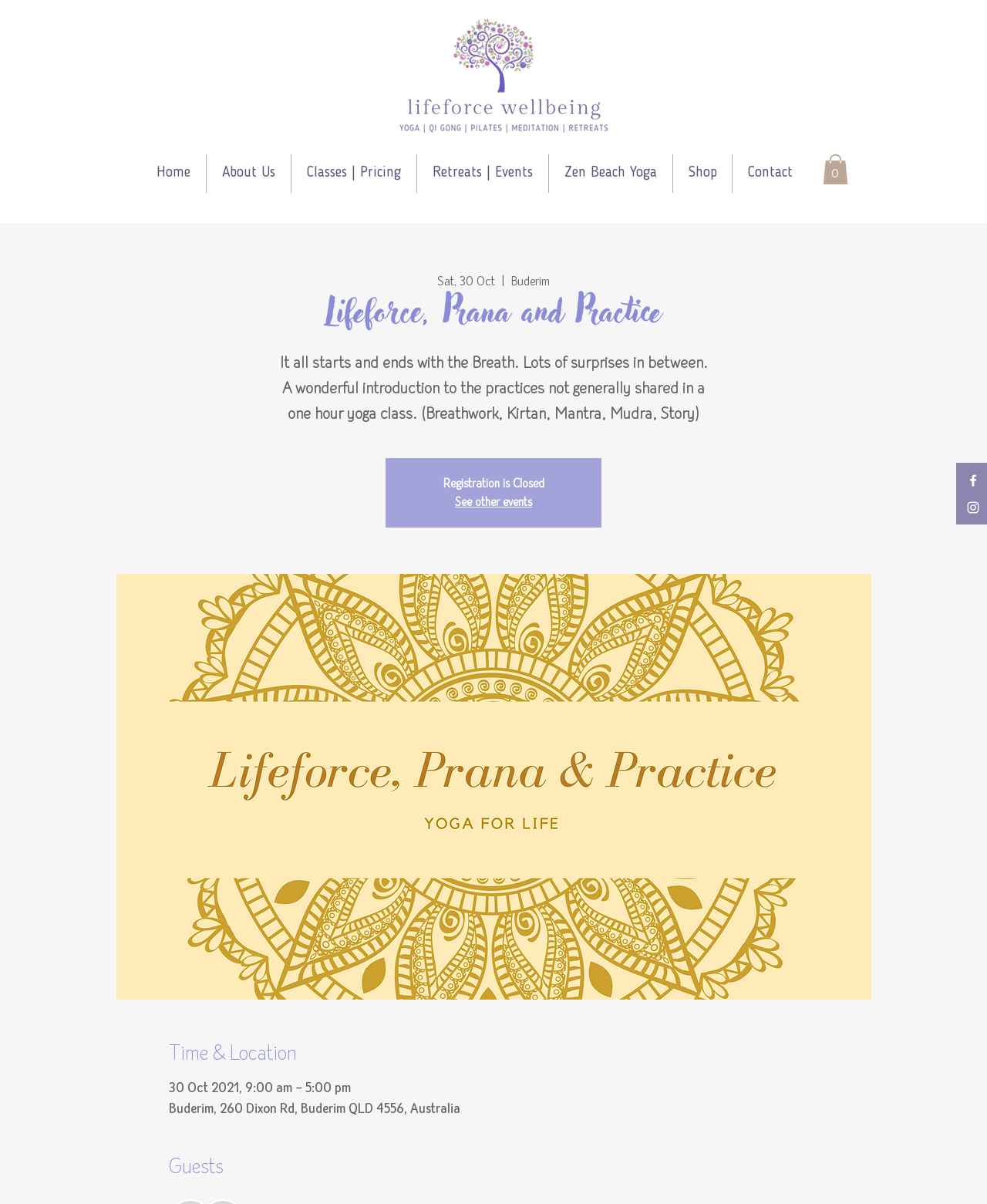Find the bounding box coordinates for the area that must be clicked to perform this action: "View the Cart".

[0.834, 0.128, 0.859, 0.153]